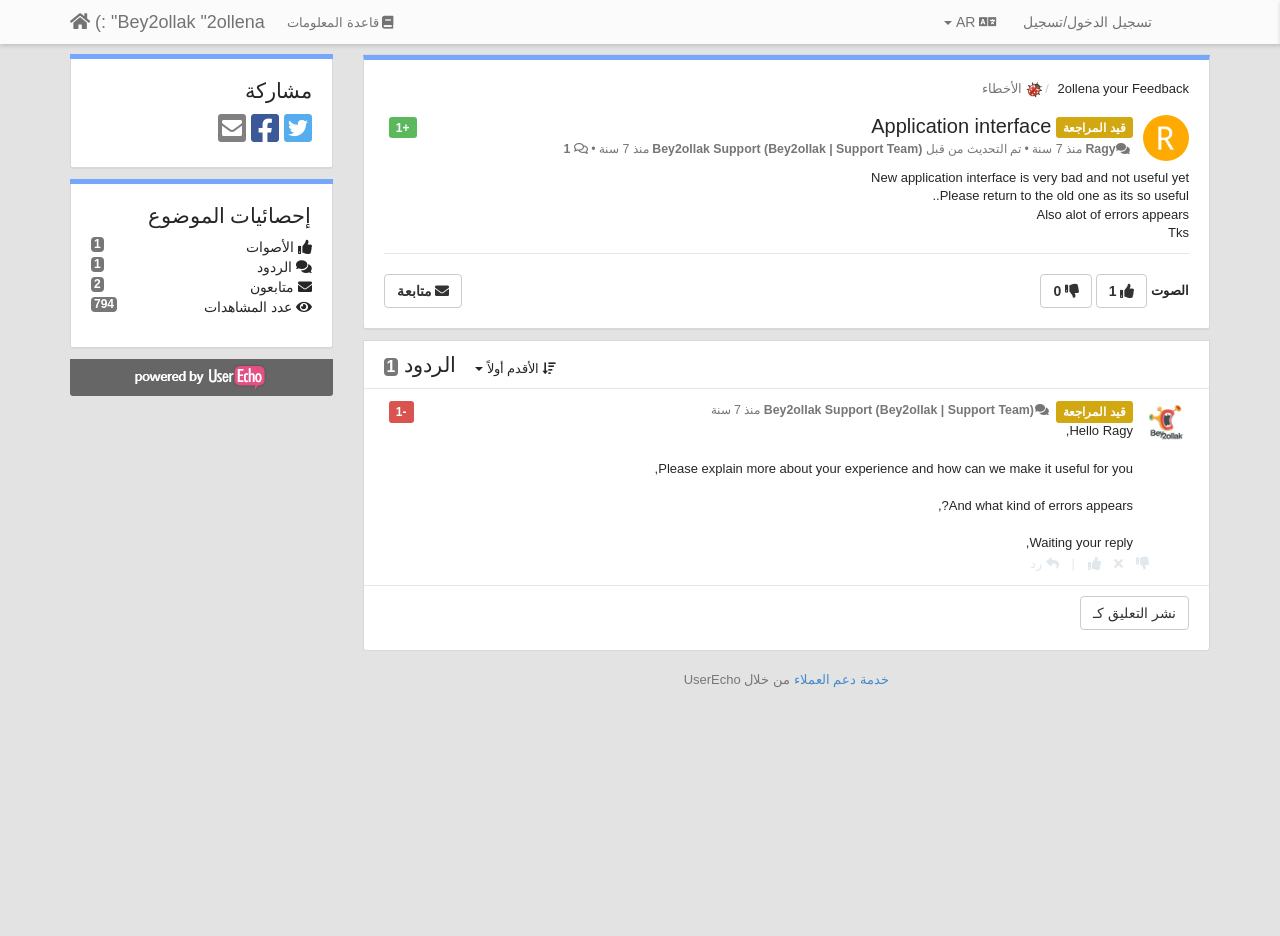Provide a brief response using a word or short phrase to this question:
Who is the author of the comment that starts with 'Hello Ragy,'?

Bey2ollak Support